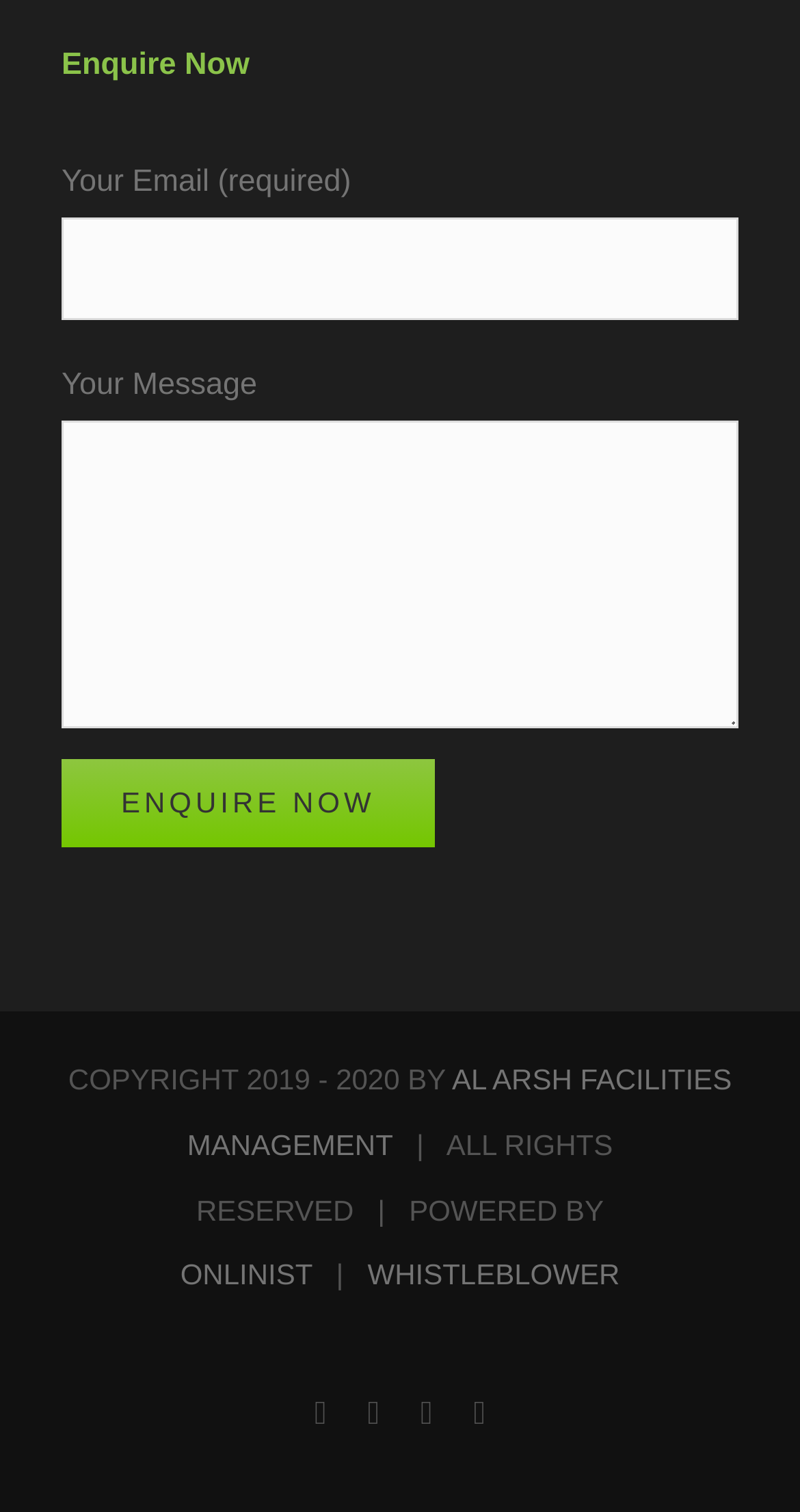Consider the image and give a detailed and elaborate answer to the question: 
How many text fields are there in the form?

There are two text fields in the form, one for 'Your Email' and one for 'Your Message', which are used to input contact information and a message respectively.